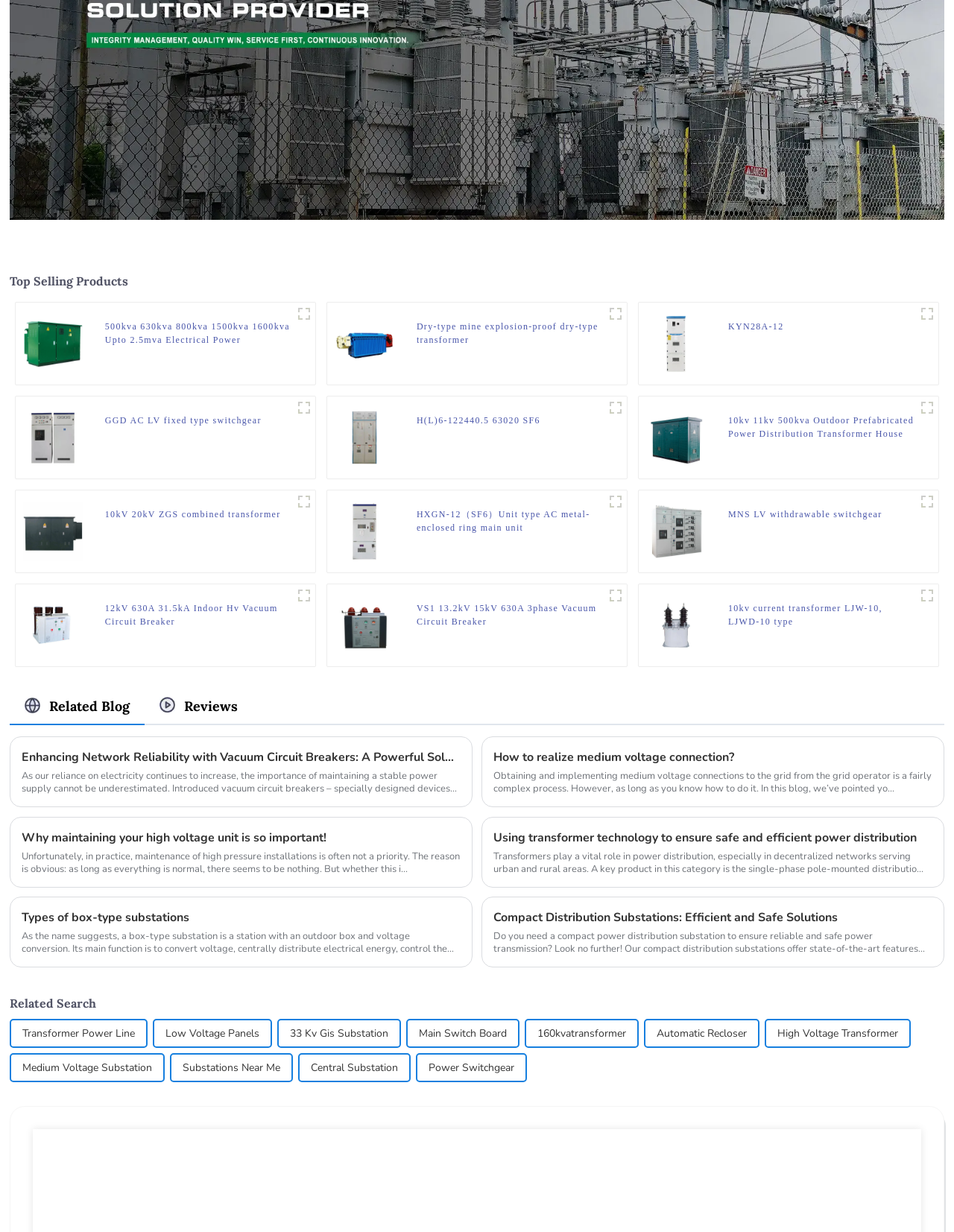Is the fifth product an image? Please answer the question using a single word or phrase based on the image.

Yes